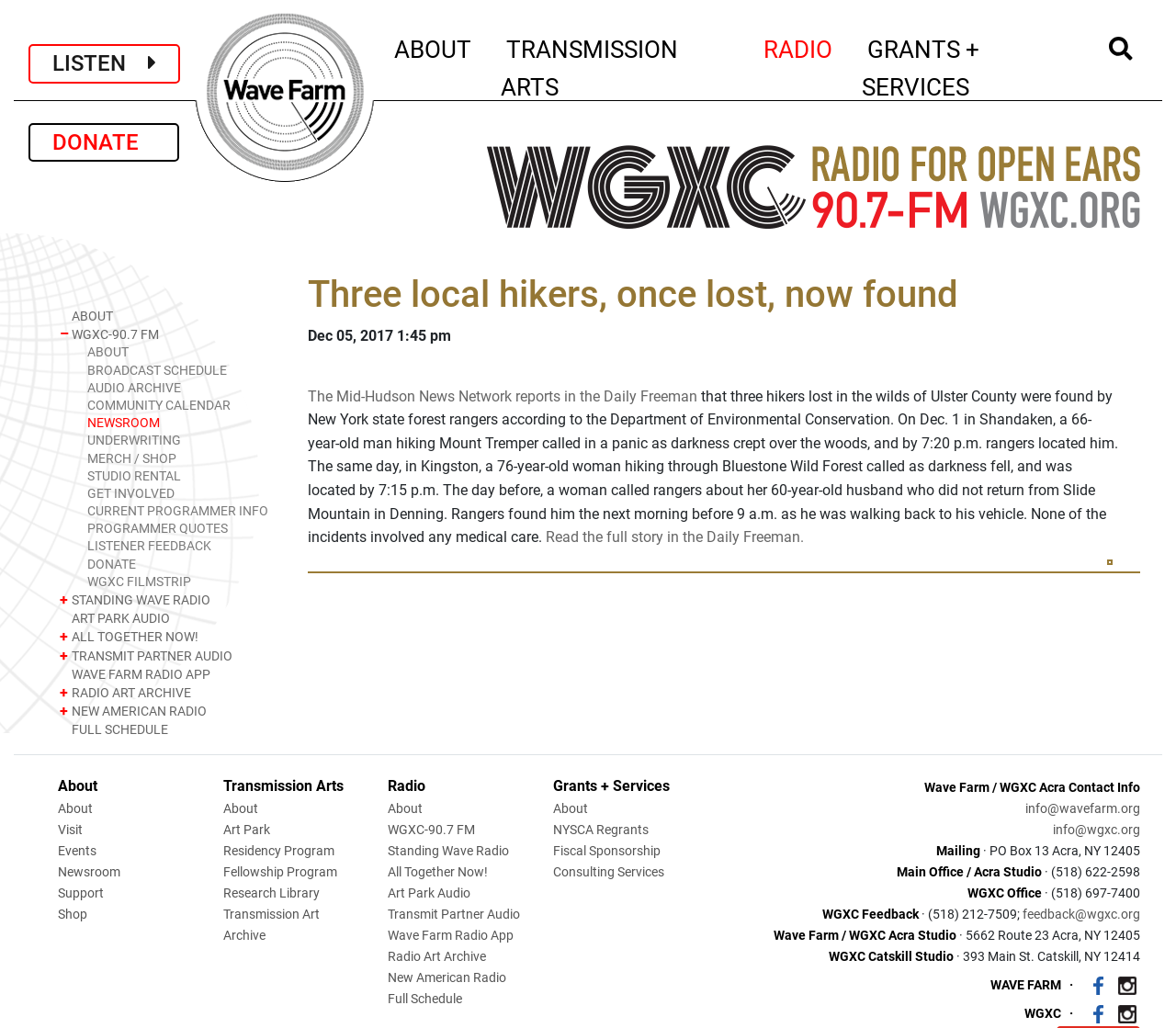Pinpoint the bounding box coordinates of the area that should be clicked to complete the following instruction: "Click on the Home link". The coordinates must be given as four float numbers between 0 and 1, i.e., [left, top, right, bottom].

None